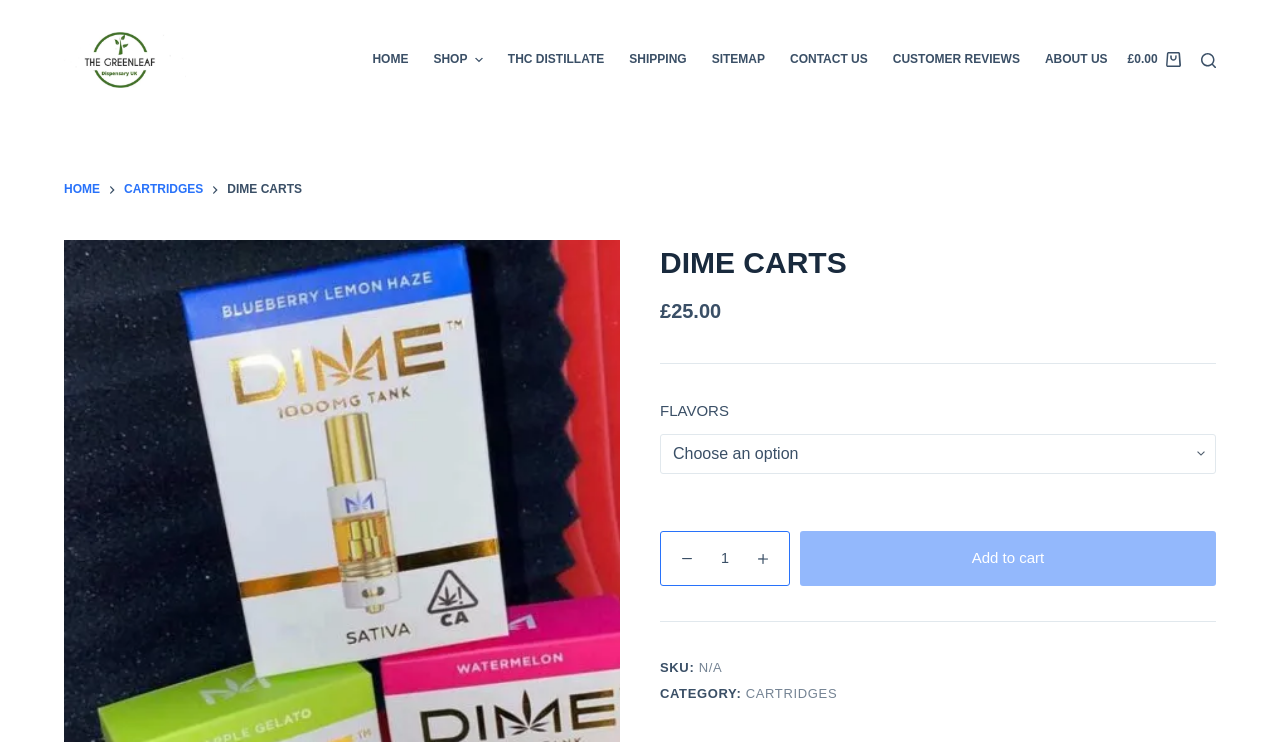Extract the bounding box of the UI element described as: "Product Catalog".

None